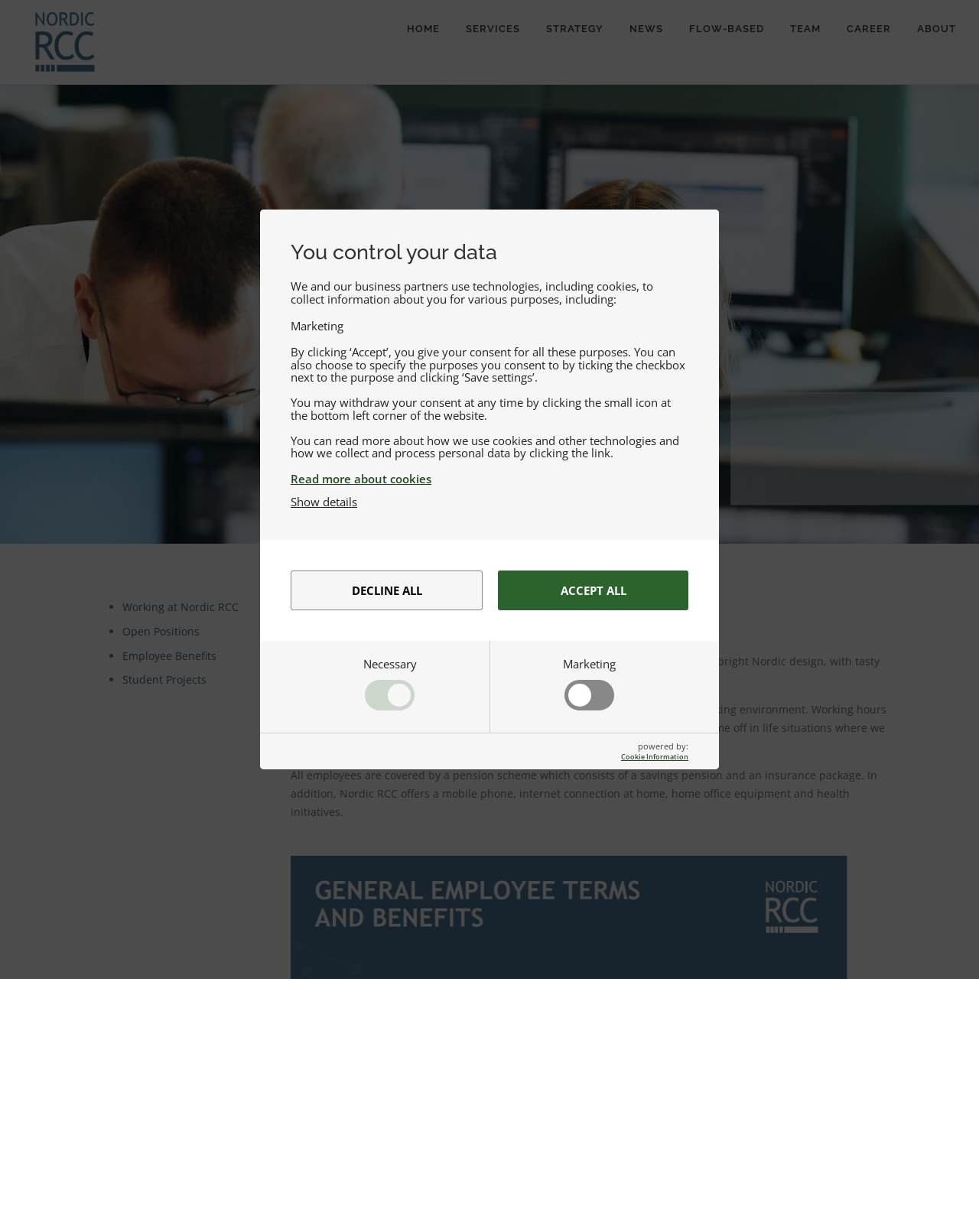Using the element description: "News", determine the bounding box coordinates for the specified UI element. The coordinates should be four float numbers between 0 and 1, [left, top, right, bottom].

[0.63, 0.0, 0.691, 0.047]